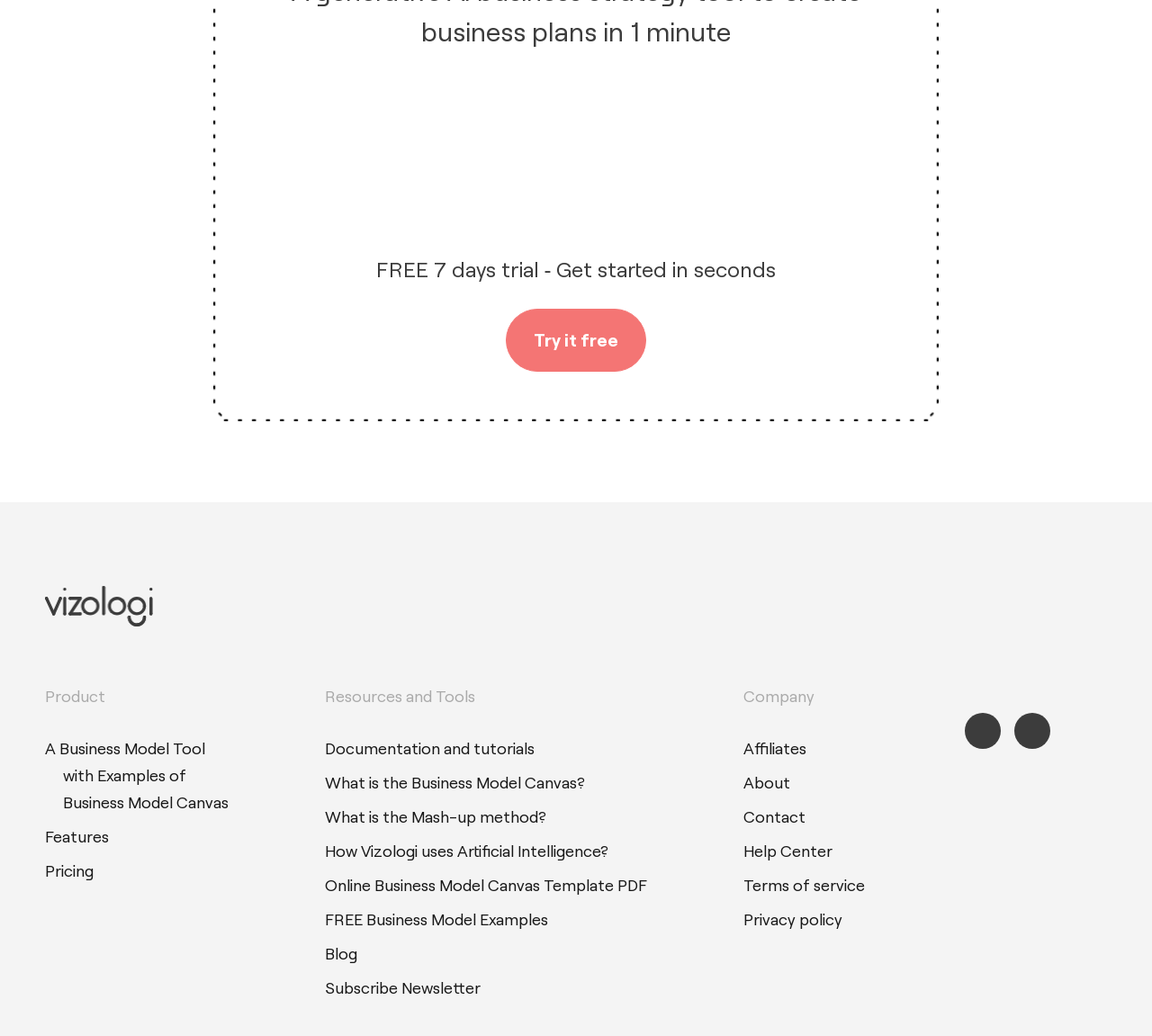Using the given description, provide the bounding box coordinates formatted as (top-left x, top-left y, bottom-right x, bottom-right y), with all values being floating point numbers between 0 and 1. Description: About

[0.645, 0.745, 0.686, 0.764]